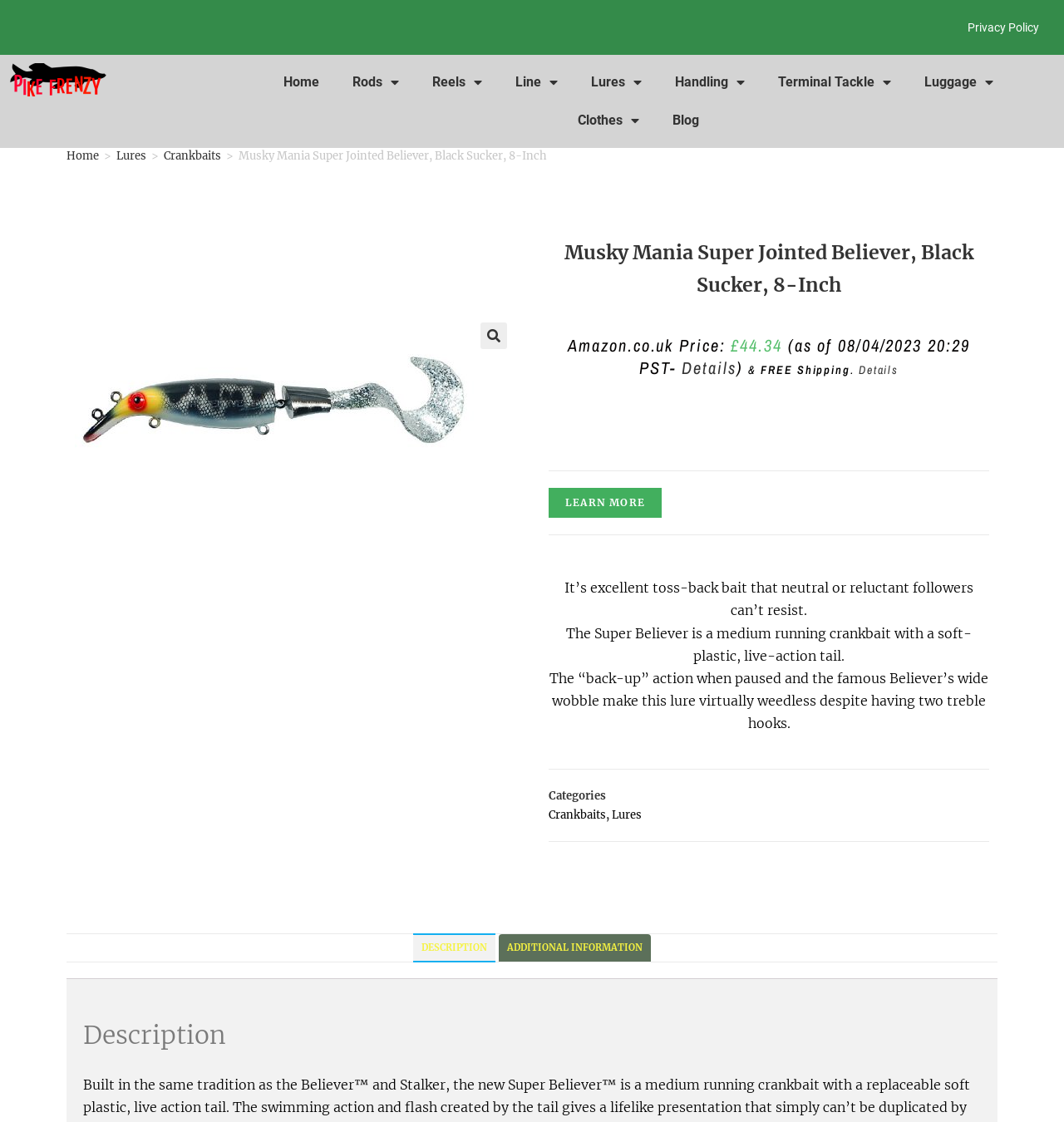Given the element description, predict the bounding box coordinates in the format (top-left x, top-left y, bottom-right x, bottom-right y). Make sure all values are between 0 and 1. Here is the element description: Lures

[0.575, 0.72, 0.603, 0.733]